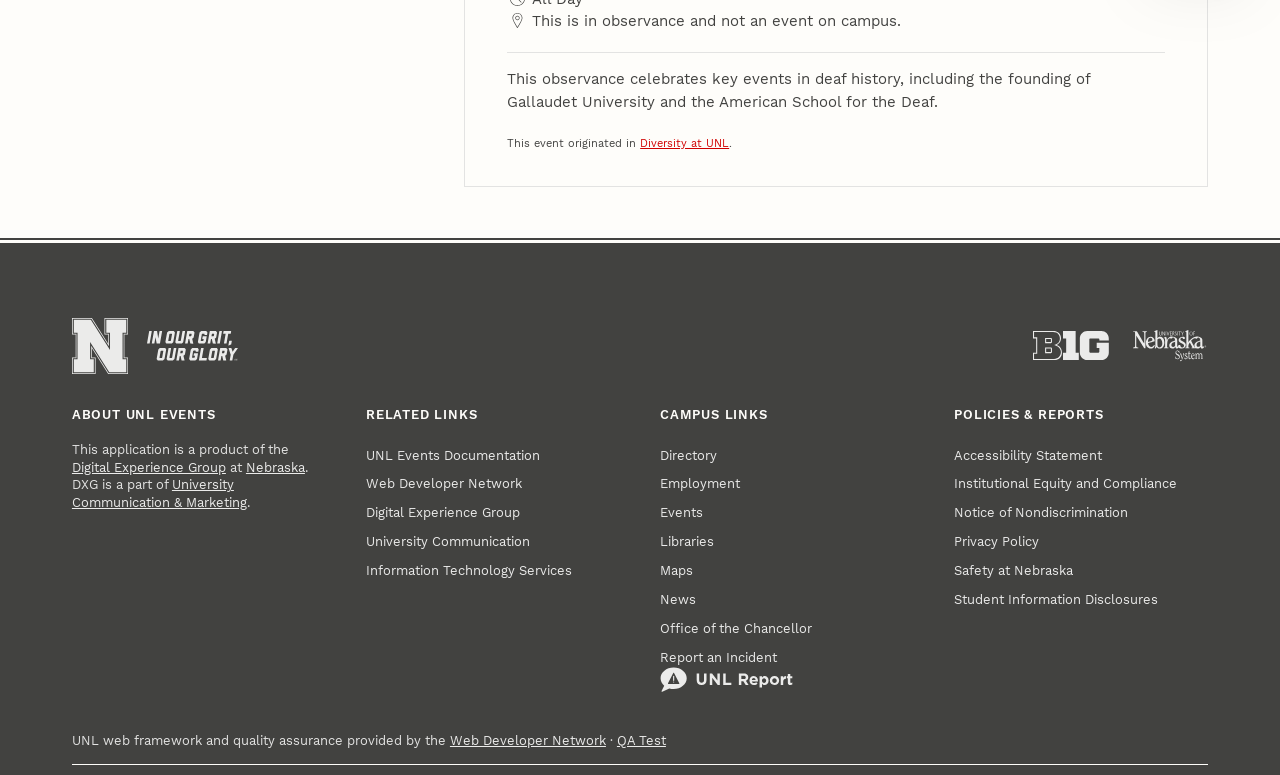What is the observance celebrating?
Identify the answer in the screenshot and reply with a single word or phrase.

Deaf history